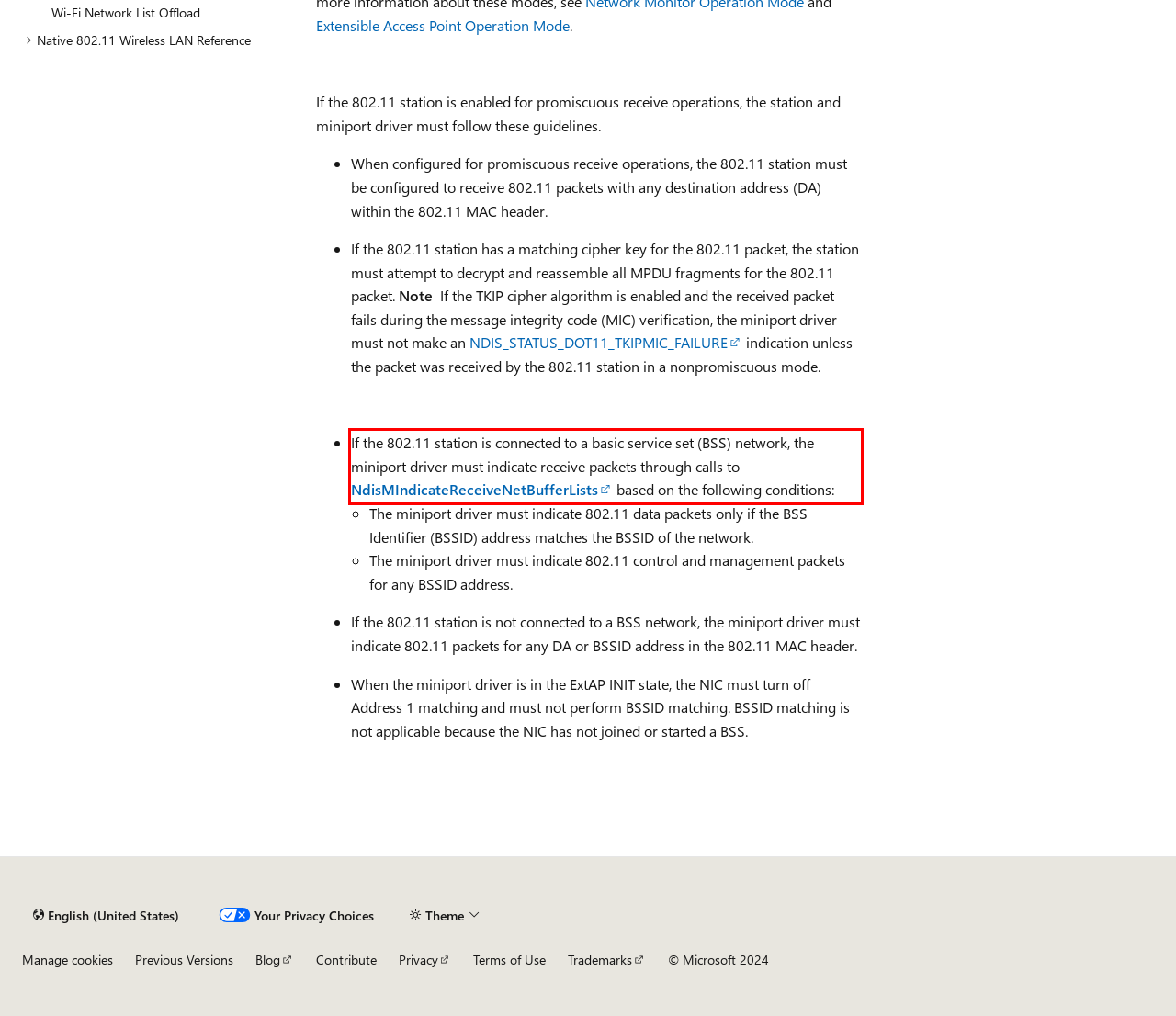You are provided with a webpage screenshot that includes a red rectangle bounding box. Extract the text content from within the bounding box using OCR.

If the 802.11 station is connected to a basic service set (BSS) network, the miniport driver must indicate receive packets through calls to NdisMIndicateReceiveNetBufferLists based on the following conditions: